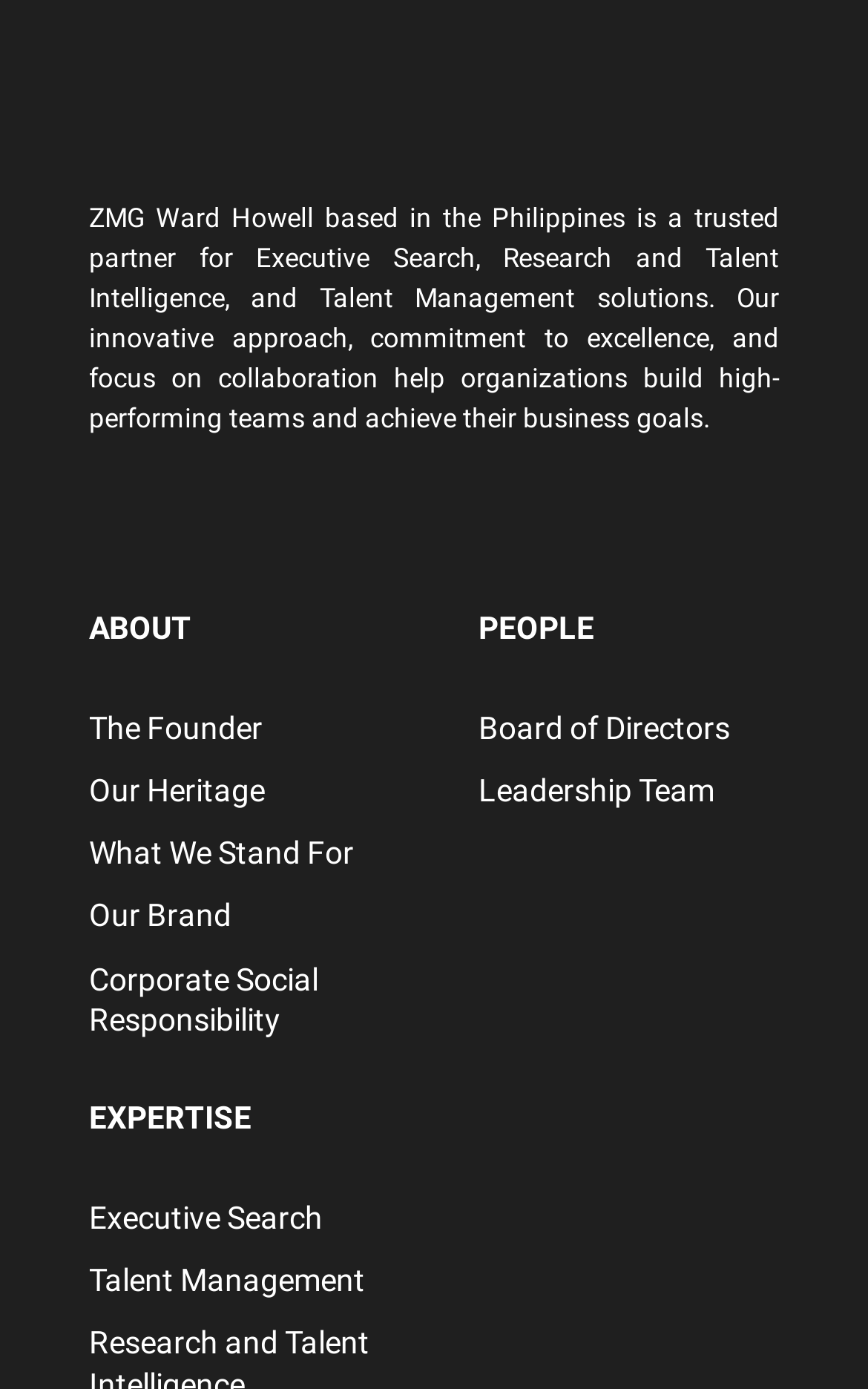What is the second expertise of the company?
Please provide a detailed and comprehensive answer to the question.

The second expertise of the company is 'Talent Management', which is listed as a link under the EXPERTISE section, located at bounding box coordinate [0.103, 0.899, 0.5, 0.945].